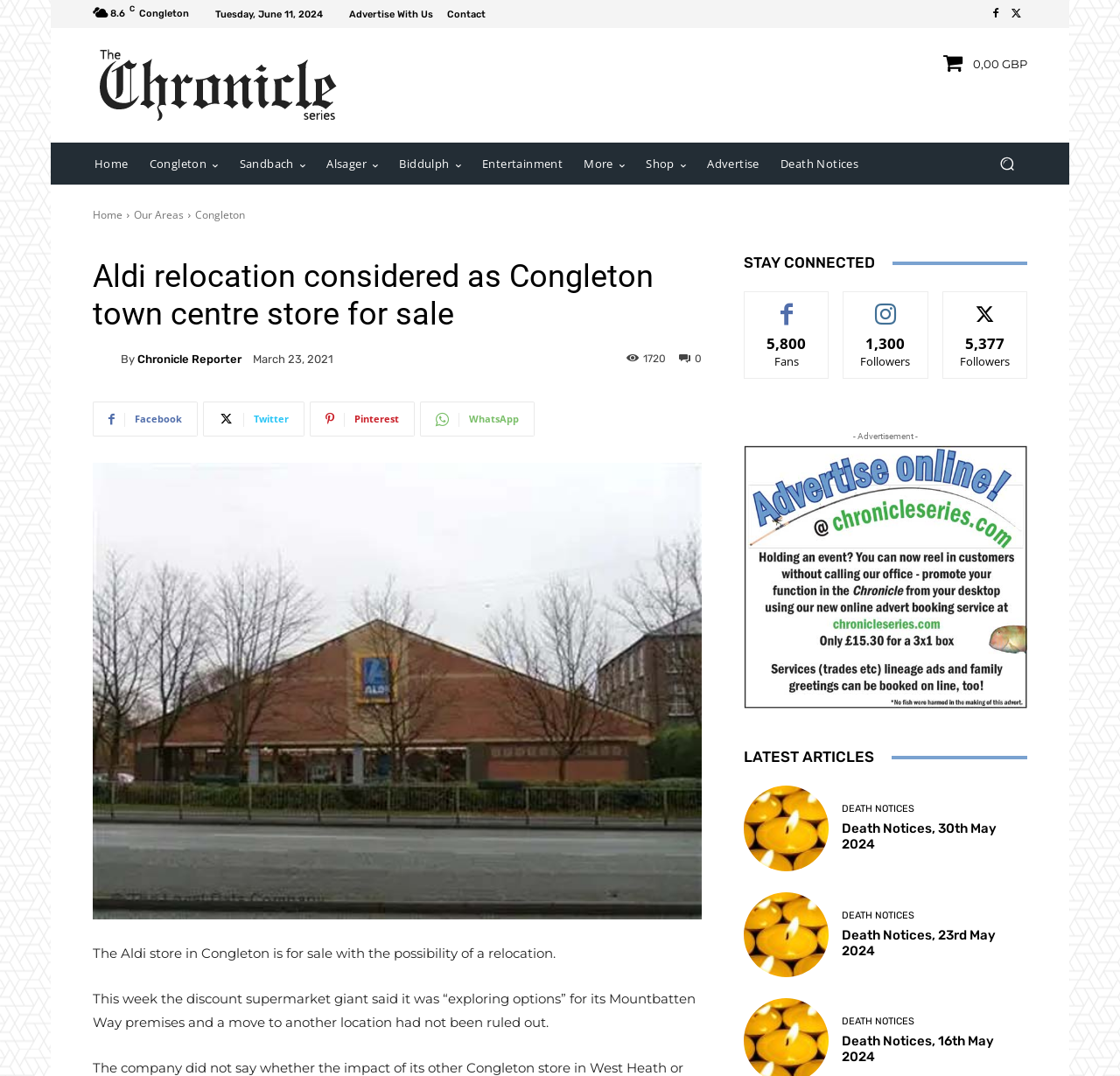Extract the heading text from the webpage.

Aldi relocation considered as Congleton town centre store for sale